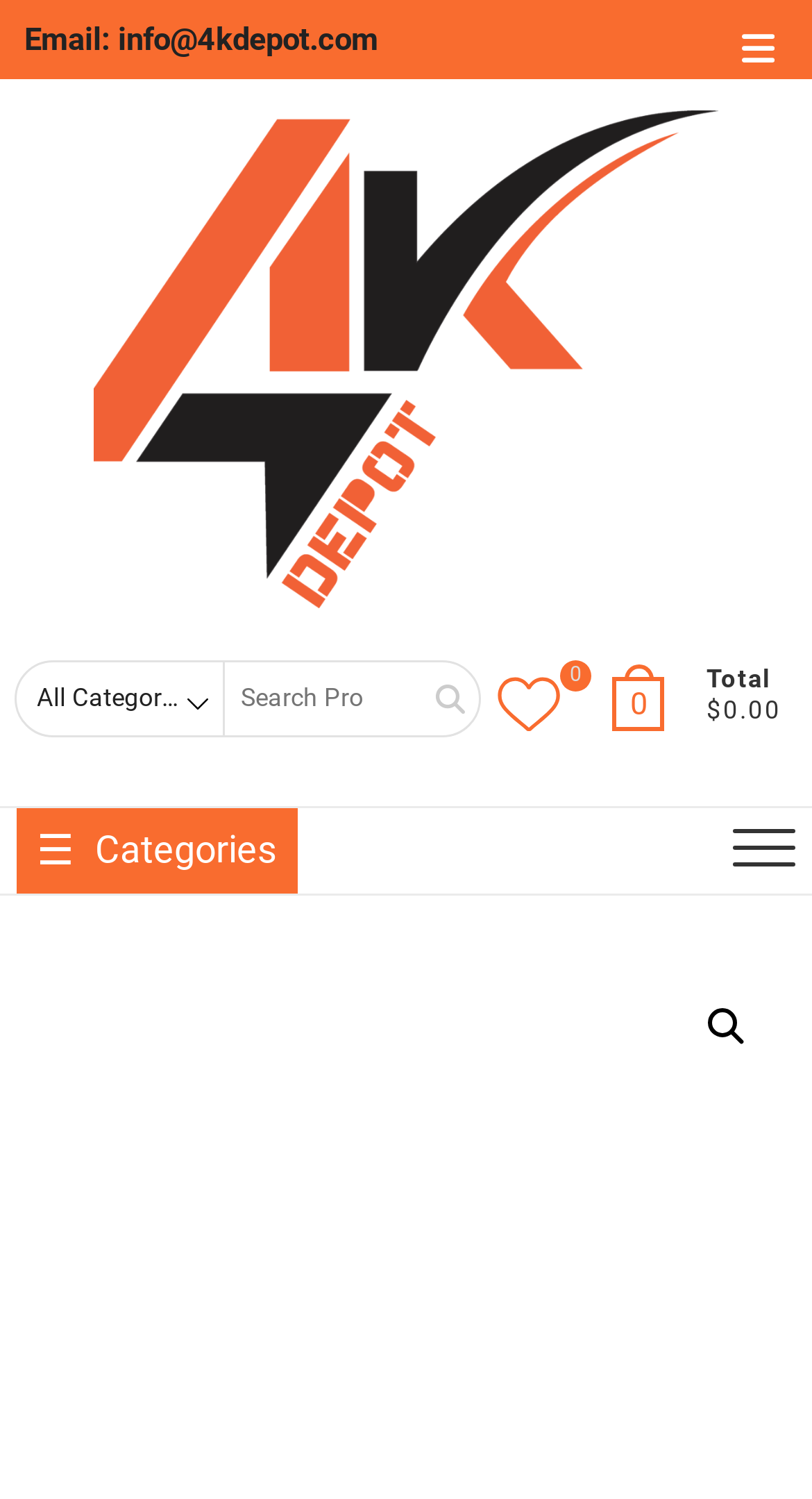What is the principal heading displayed on the webpage?

Mike’s Hot Honey – Honey with a Kick!, 12 oz